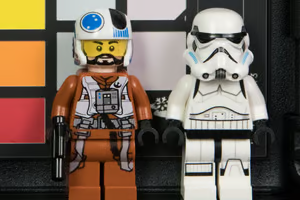Please analyze the image and give a detailed answer to the question:
What is the Galactic Empire represented by?

According to the caption, the Stormtrooper in white armor, characterized by a detailed helmet and an iconic design, represents the Galactic Empire in the Star Wars universe.